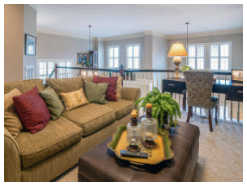What is on the coffee table?
Please provide a comprehensive answer based on the visual information in the image.

According to the caption, the stylish coffee table displays a decorative tray holding two glass containers and a few decorative items, adding a touch of elegance to the setup.